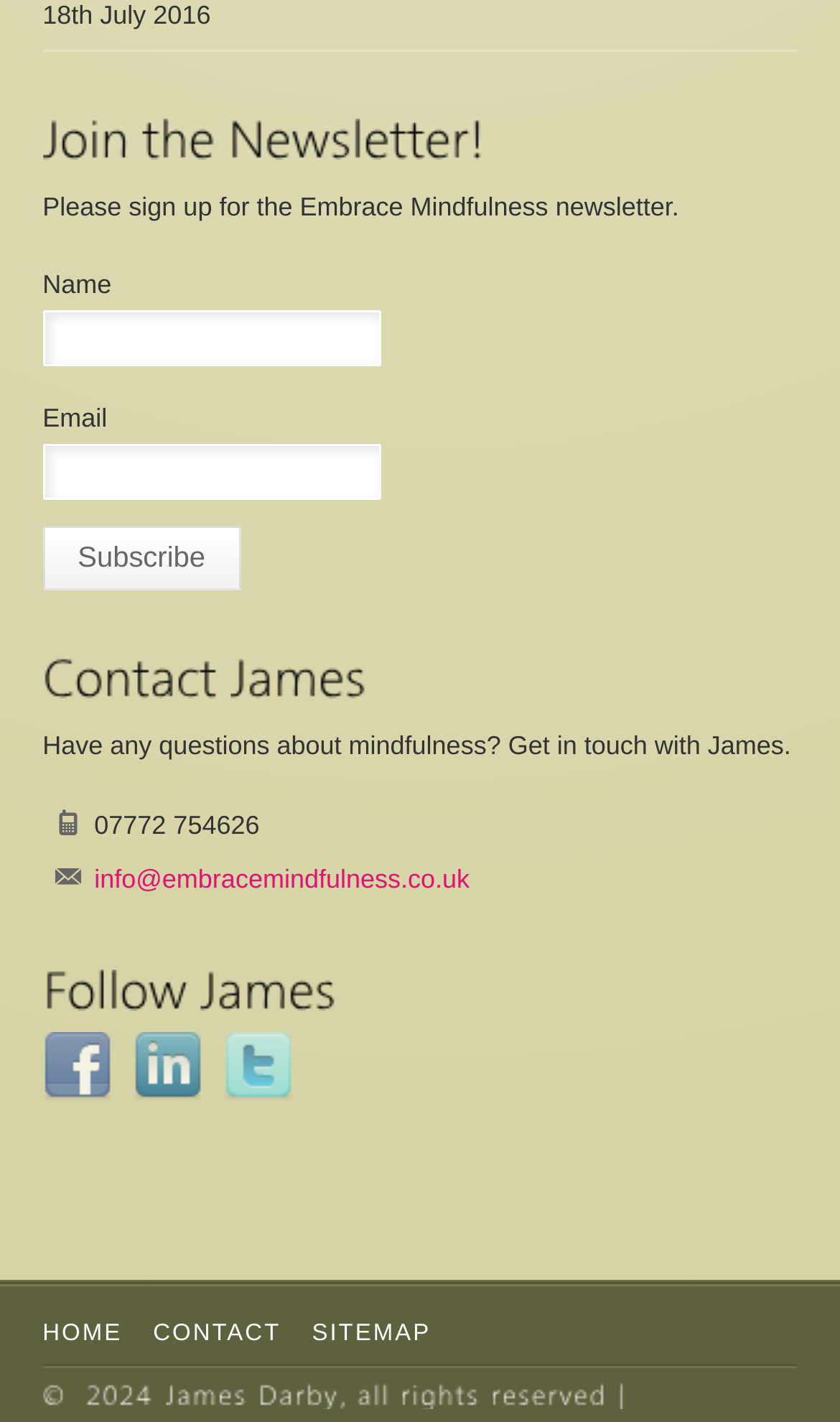Look at the image and write a detailed answer to the question: 
What is James' phone number?

James' phone number is '07772 754626', which can be found in the StaticText element with bounding box coordinates [0.112, 0.569, 0.309, 0.591].